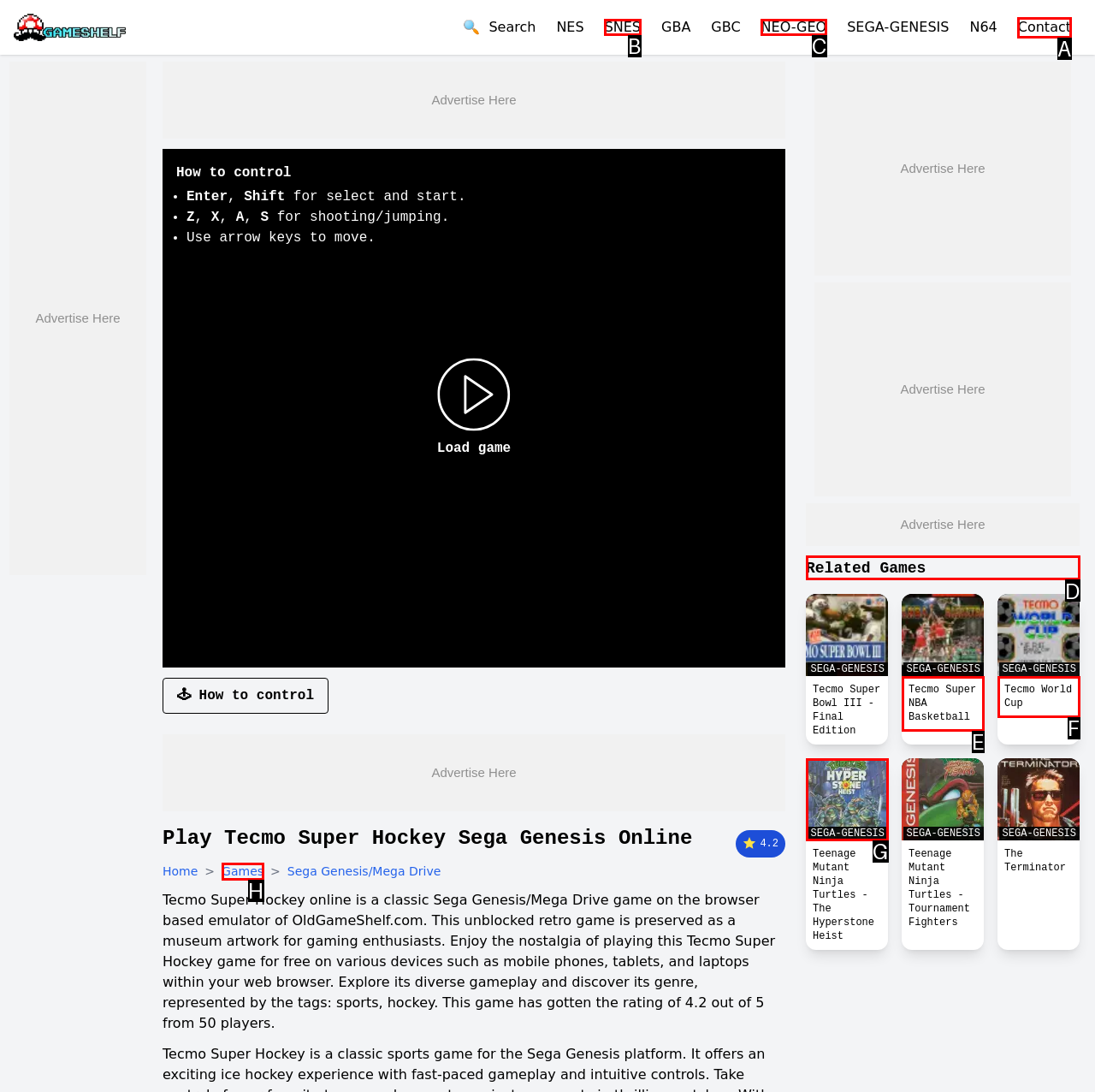Select the appropriate HTML element that needs to be clicked to execute the following task: View related games. Respond with the letter of the option.

D